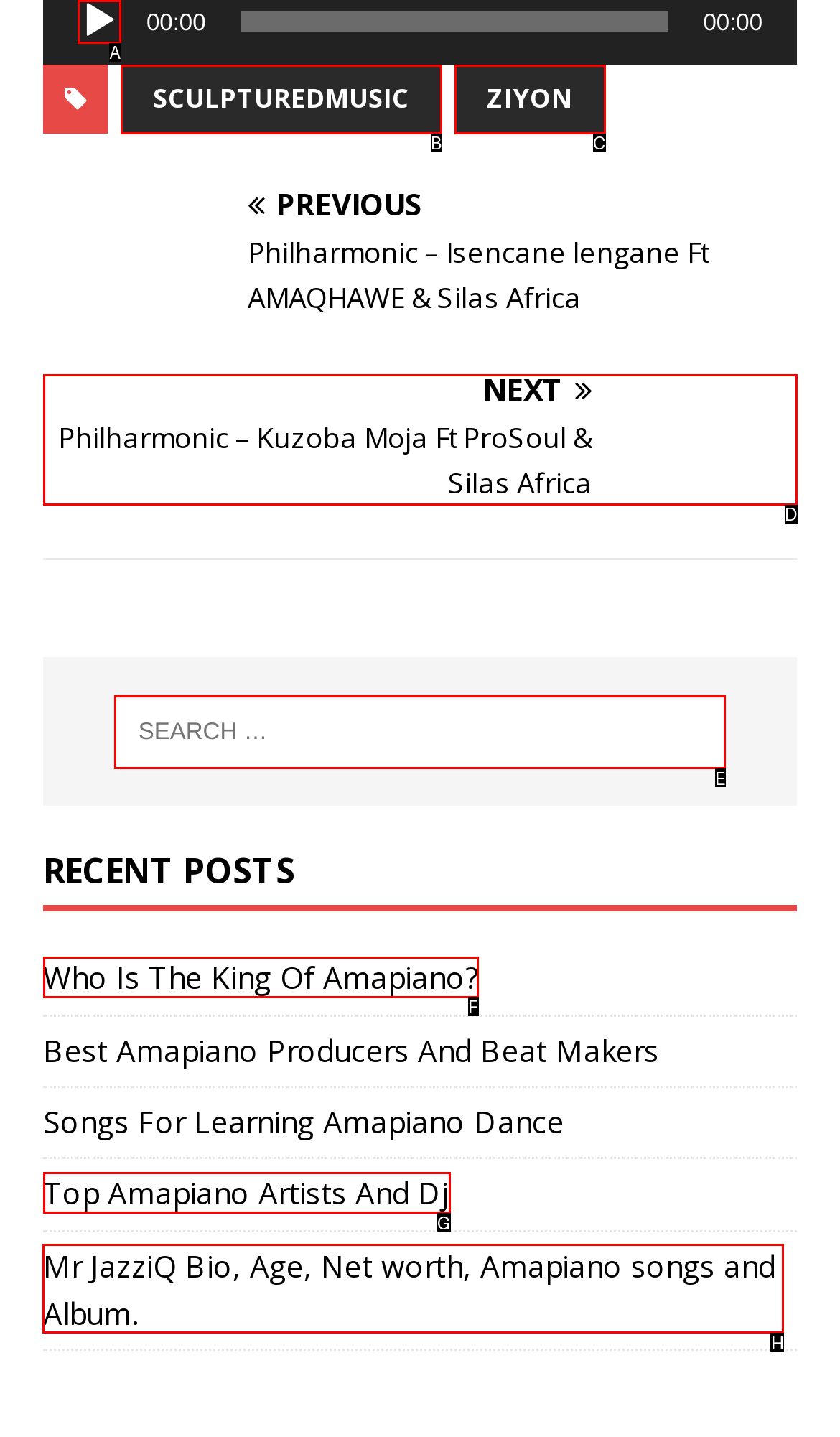What option should I click on to execute the task: Check the Mr JazziQ Bio? Give the letter from the available choices.

H